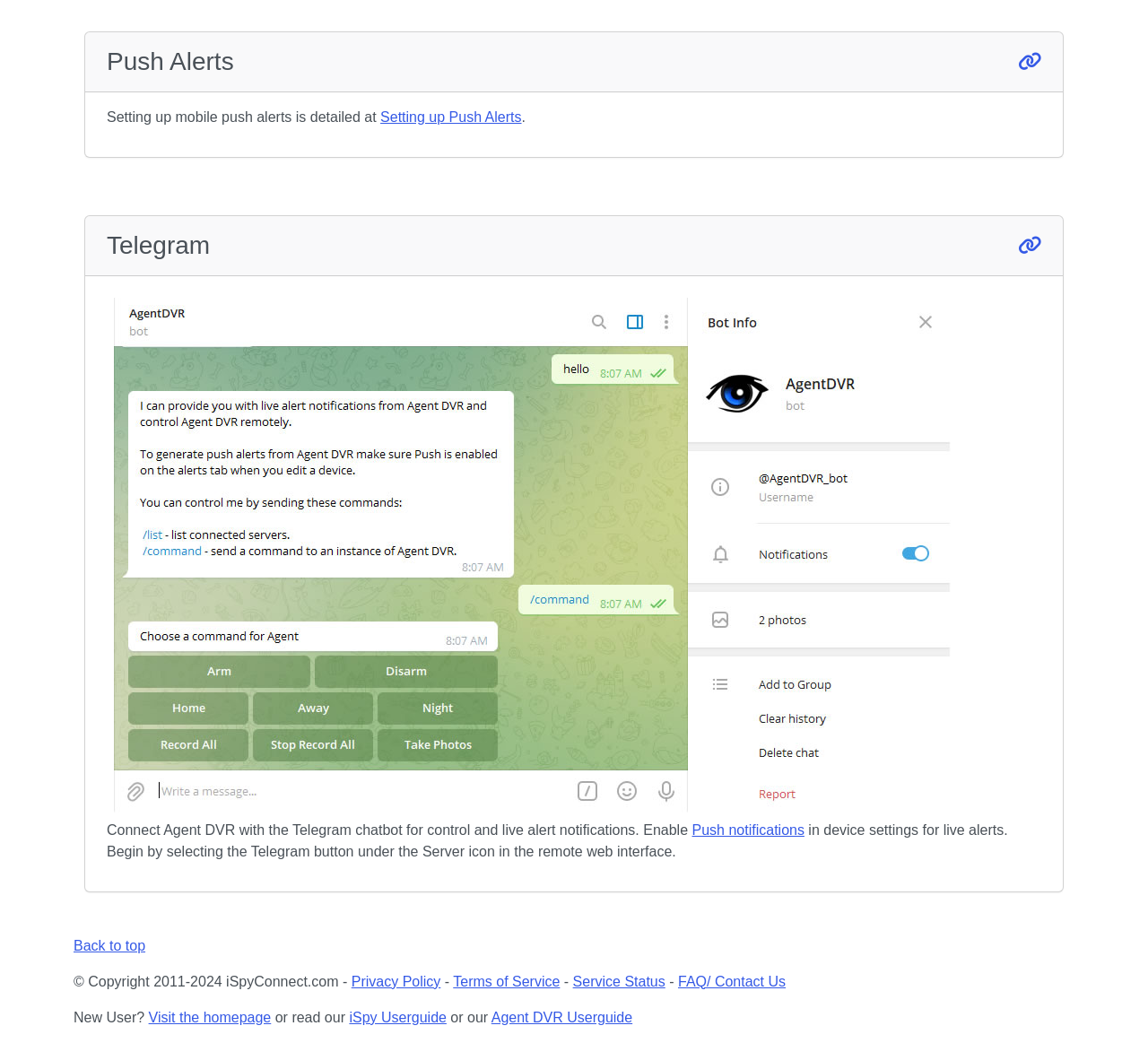What is required for live alerts?
Please look at the screenshot and answer using one word or phrase.

Device settings